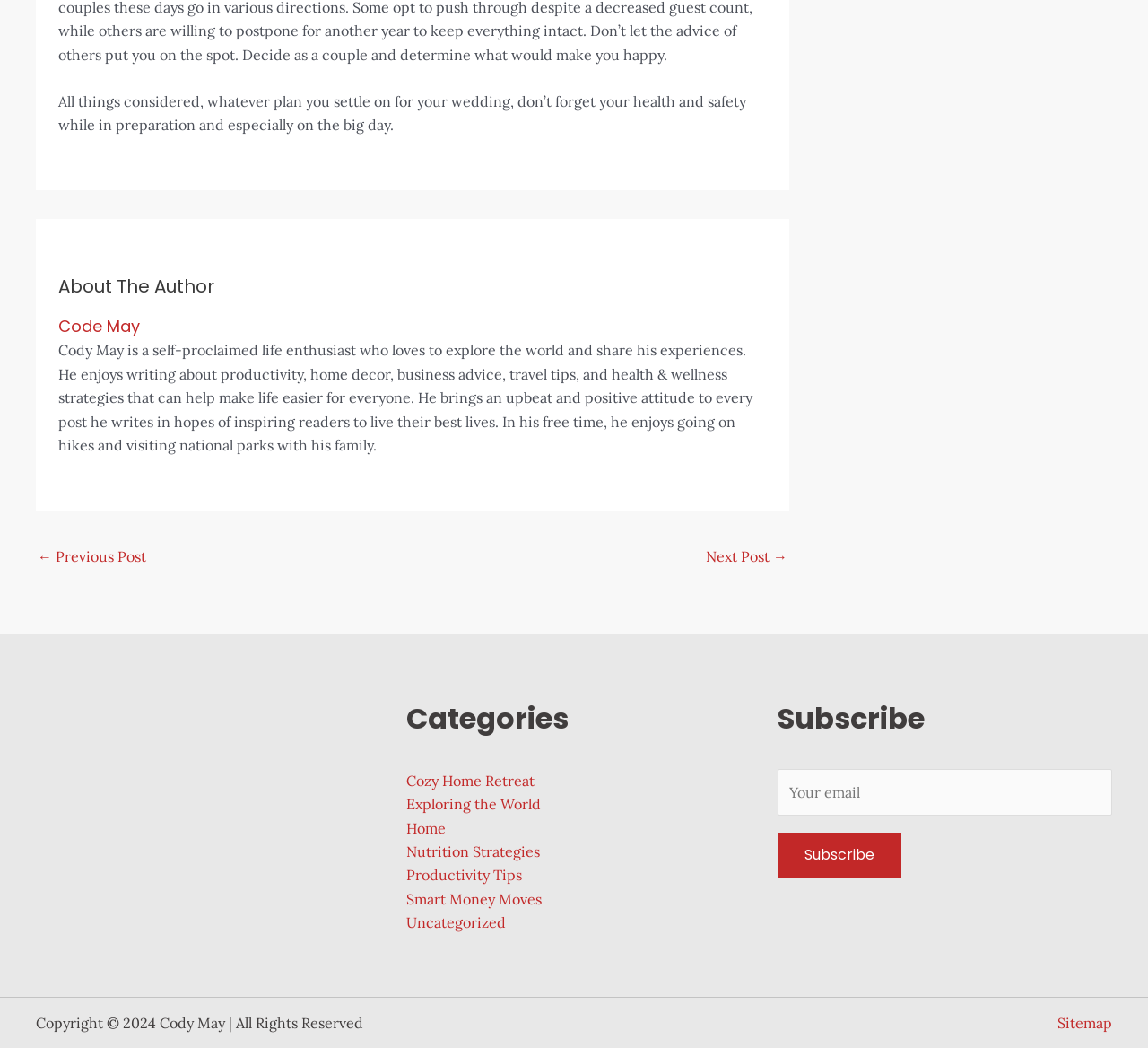Predict the bounding box coordinates of the area that should be clicked to accomplish the following instruction: "Visit previous post". The bounding box coordinates should consist of four float numbers between 0 and 1, i.e., [left, top, right, bottom].

[0.033, 0.517, 0.127, 0.549]